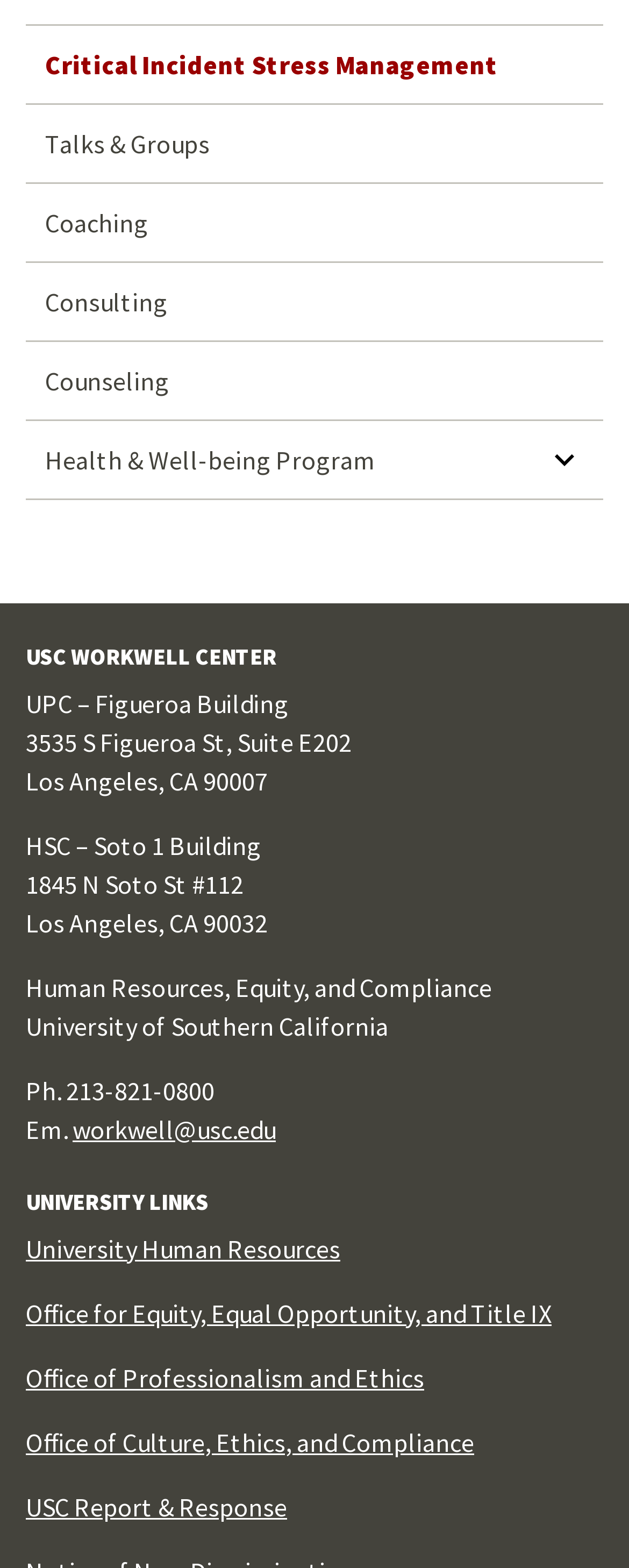Identify the bounding box coordinates of the part that should be clicked to carry out this instruction: "Go to University Human Resources".

[0.041, 0.786, 0.541, 0.806]